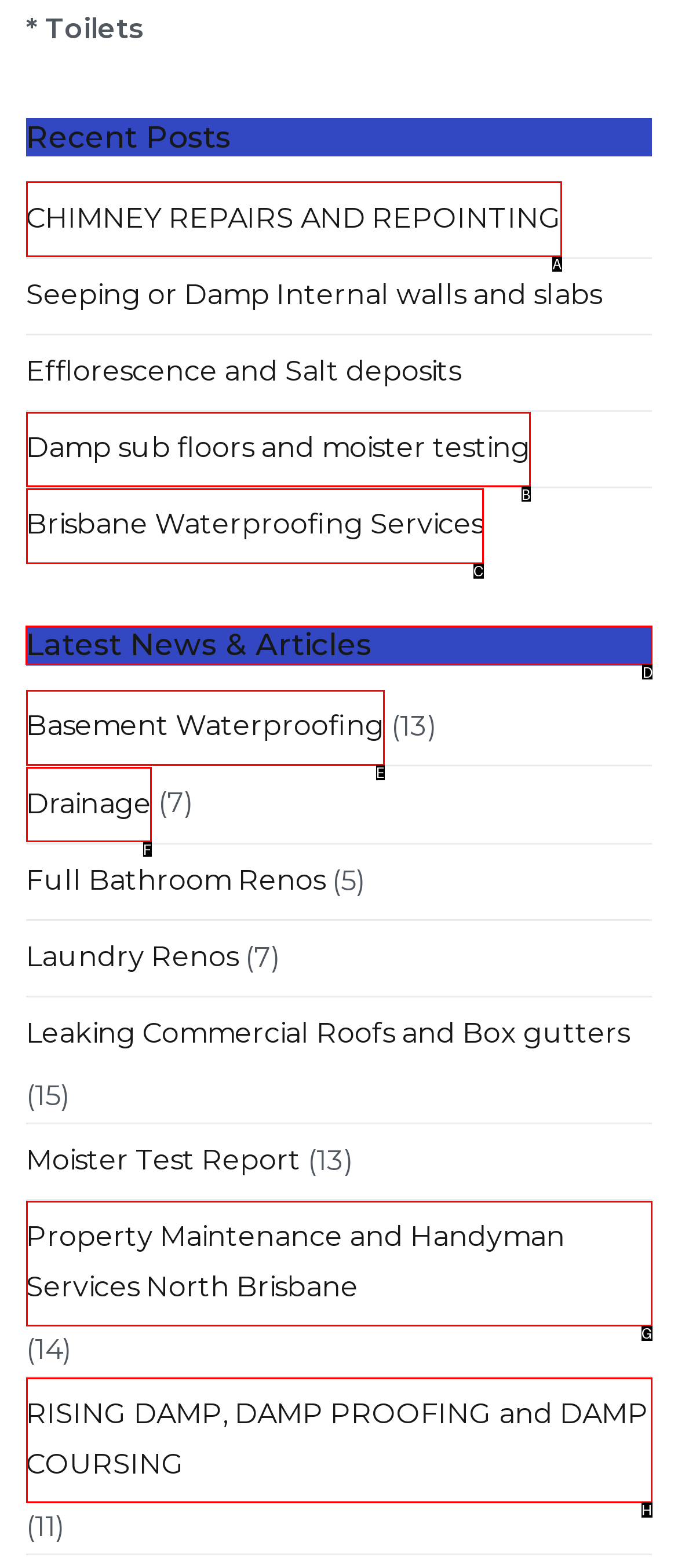Tell me which one HTML element I should click to complete the following task: Read 'Latest News & Articles' Answer with the option's letter from the given choices directly.

D